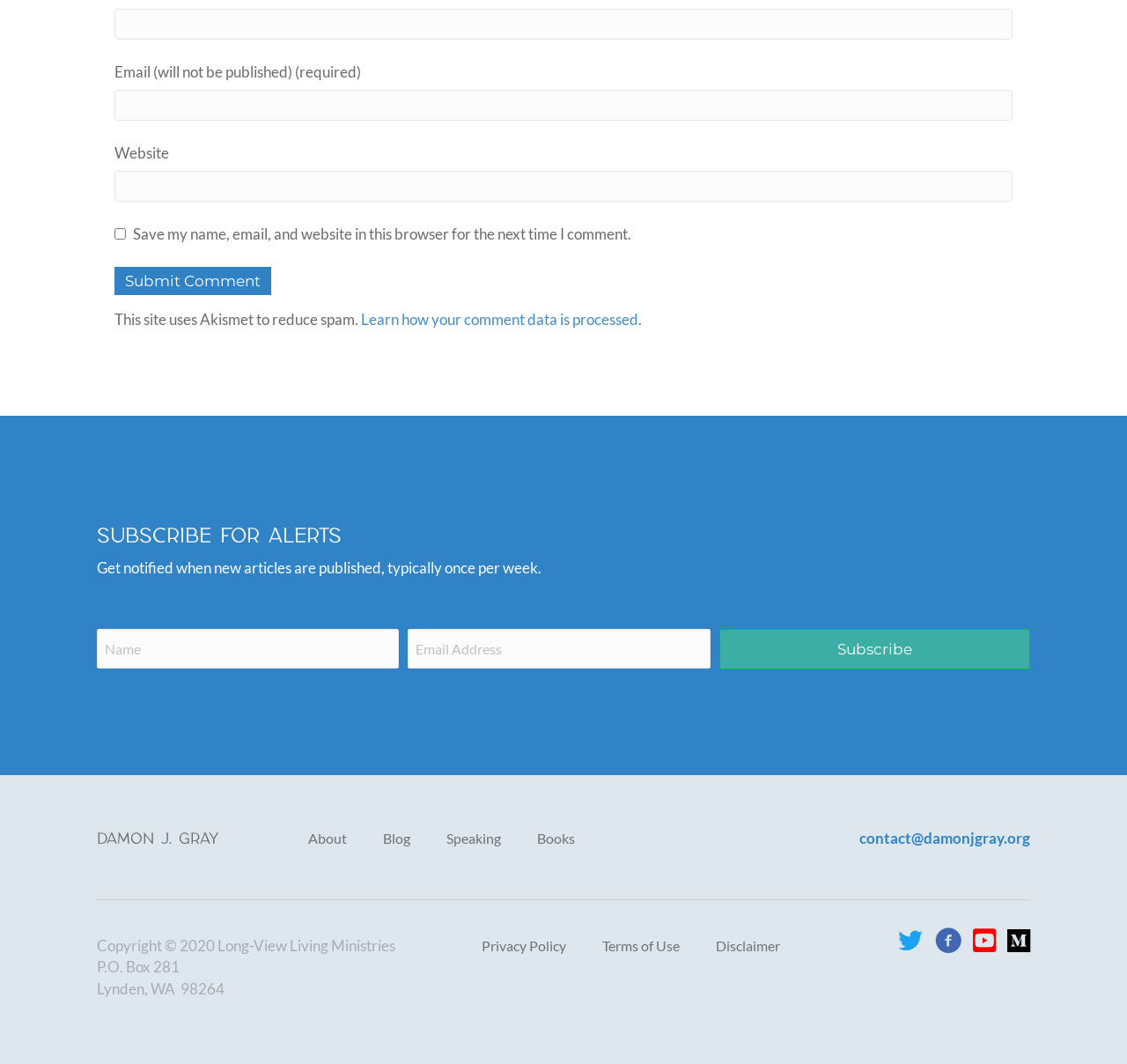Please find the bounding box coordinates of the element that needs to be clicked to perform the following instruction: "Follow Dr Adrian Chapman on Twitter". The bounding box coordinates should be four float numbers between 0 and 1, represented as [left, top, right, bottom].

None